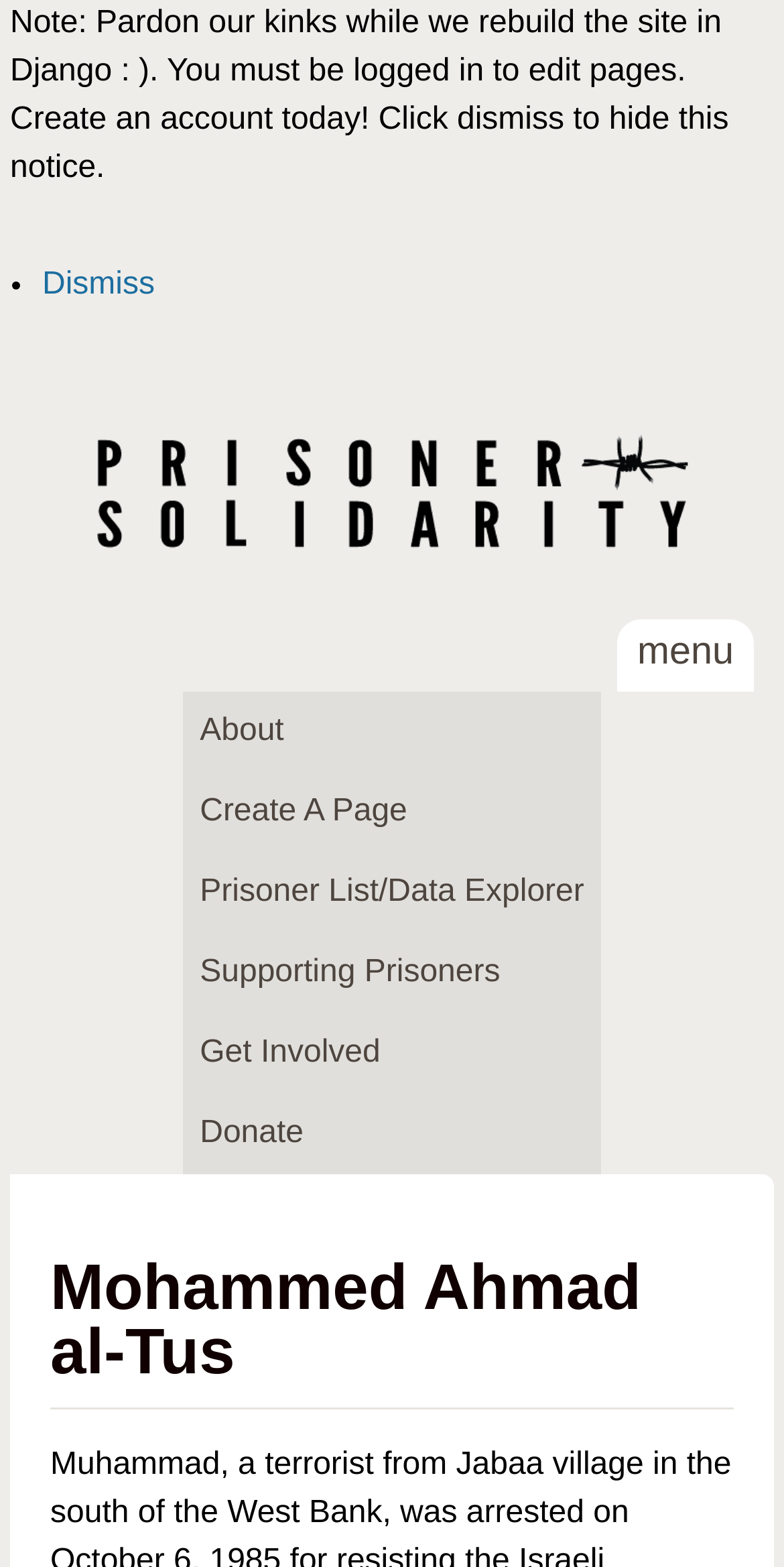What is the purpose of the 'Dismiss' button?
Look at the image and construct a detailed response to the question.

The 'Dismiss' button is located next to a notice that says 'Note: Pardon our kinks while we rebuild the site in Django : ). You must be logged in to edit pages. Create an account today! Click dismiss to hide this notice.' Therefore, the purpose of the 'Dismiss' button is to hide this notice.